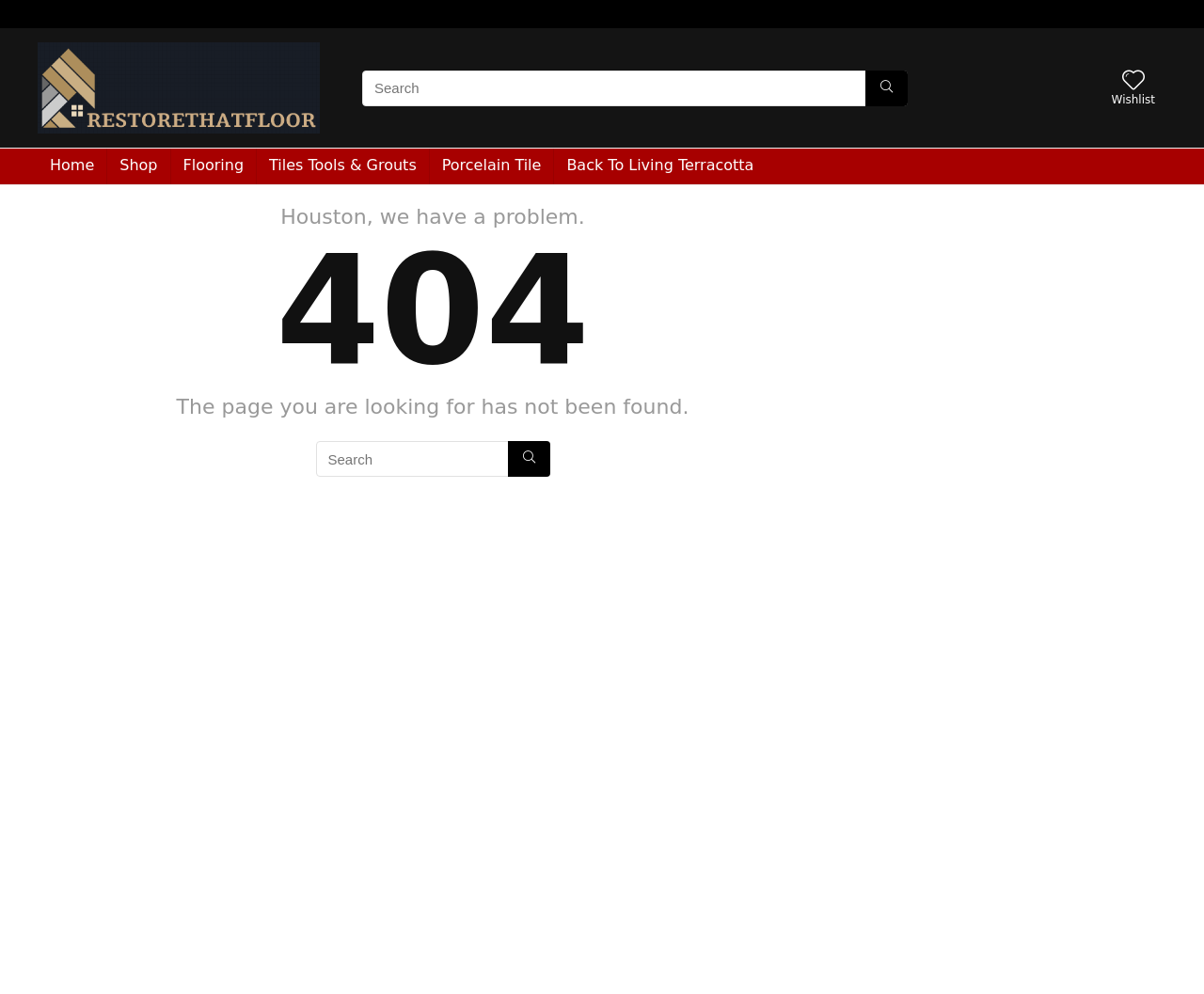Locate the bounding box of the UI element with the following description: "Tiles Tools & Grouts".

[0.213, 0.15, 0.356, 0.186]